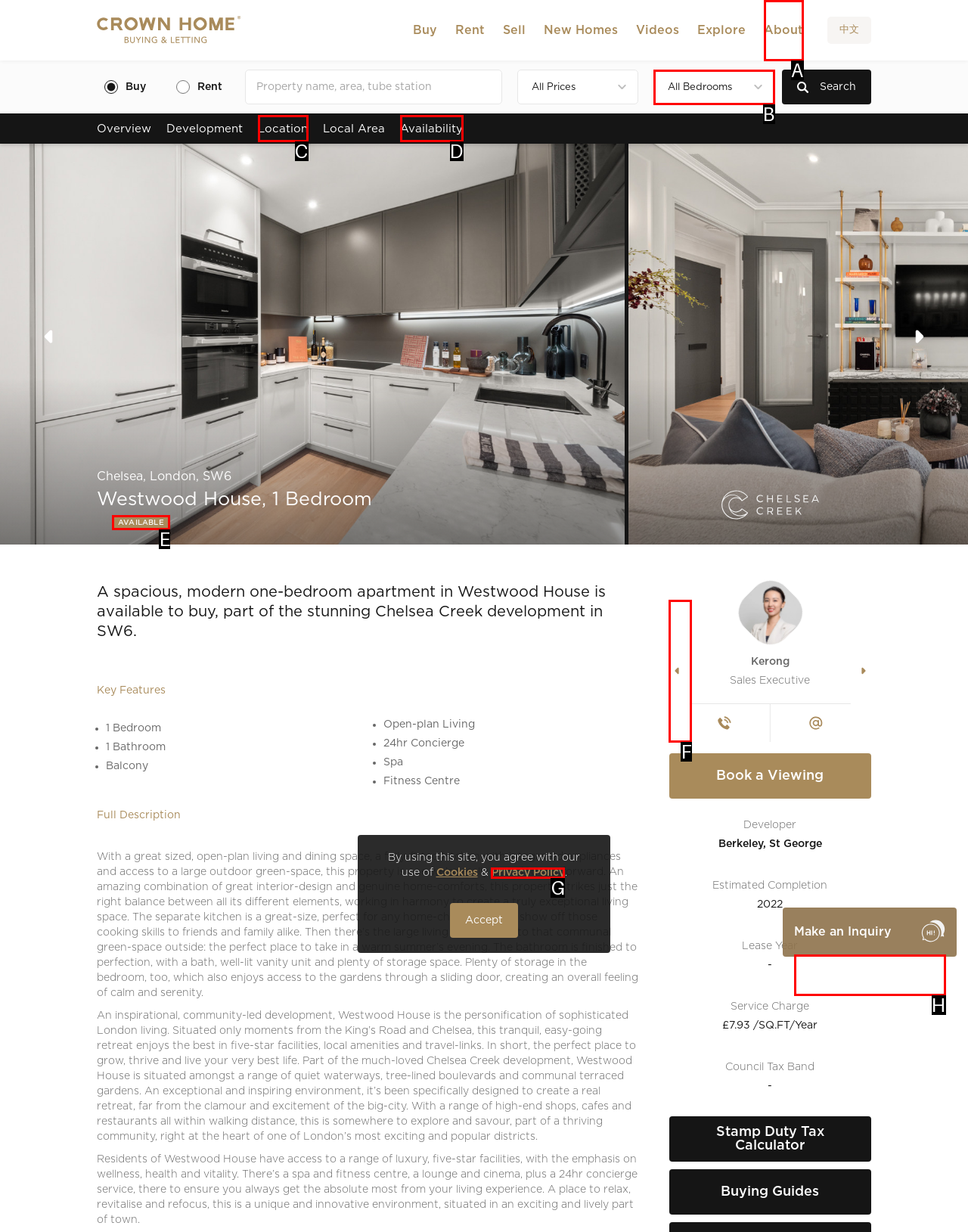From the given choices, indicate the option that best matches: Office‍+44 (0) 207 903 6896
State the letter of the chosen option directly.

H